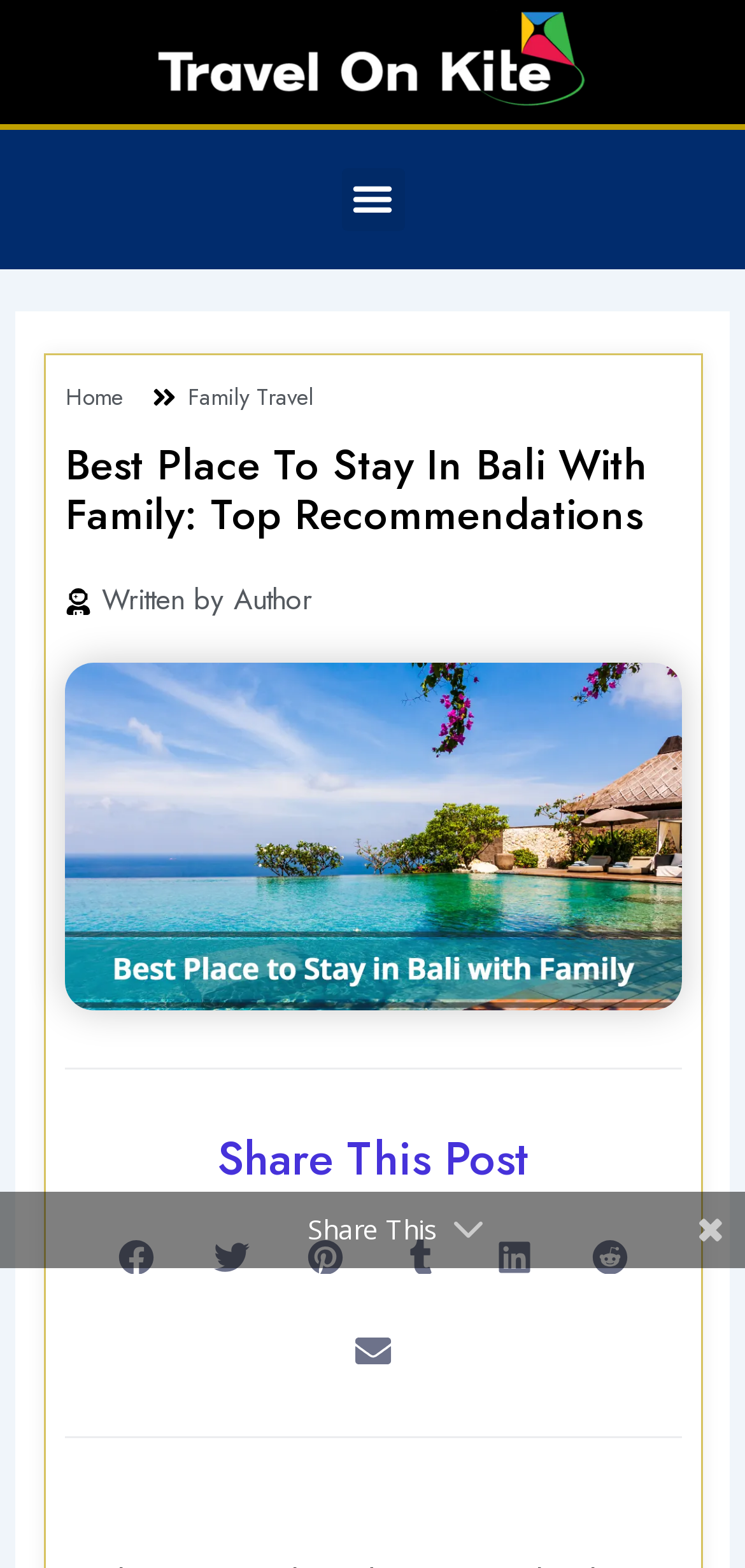Reply to the question below using a single word or brief phrase:
How many links are in the menu?

3